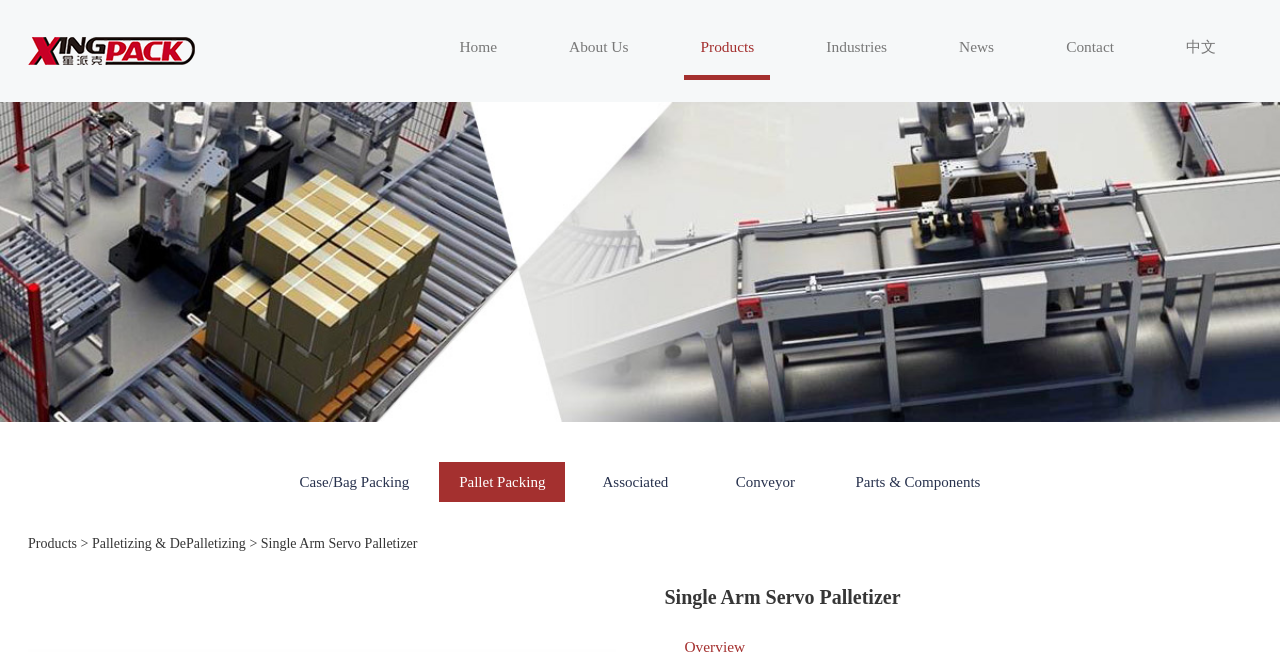Please specify the bounding box coordinates of the clickable region to carry out the following instruction: "Click the Home link". The coordinates should be four float numbers between 0 and 1, in the format [left, top, right, bottom].

[0.346, 0.0, 0.401, 0.156]